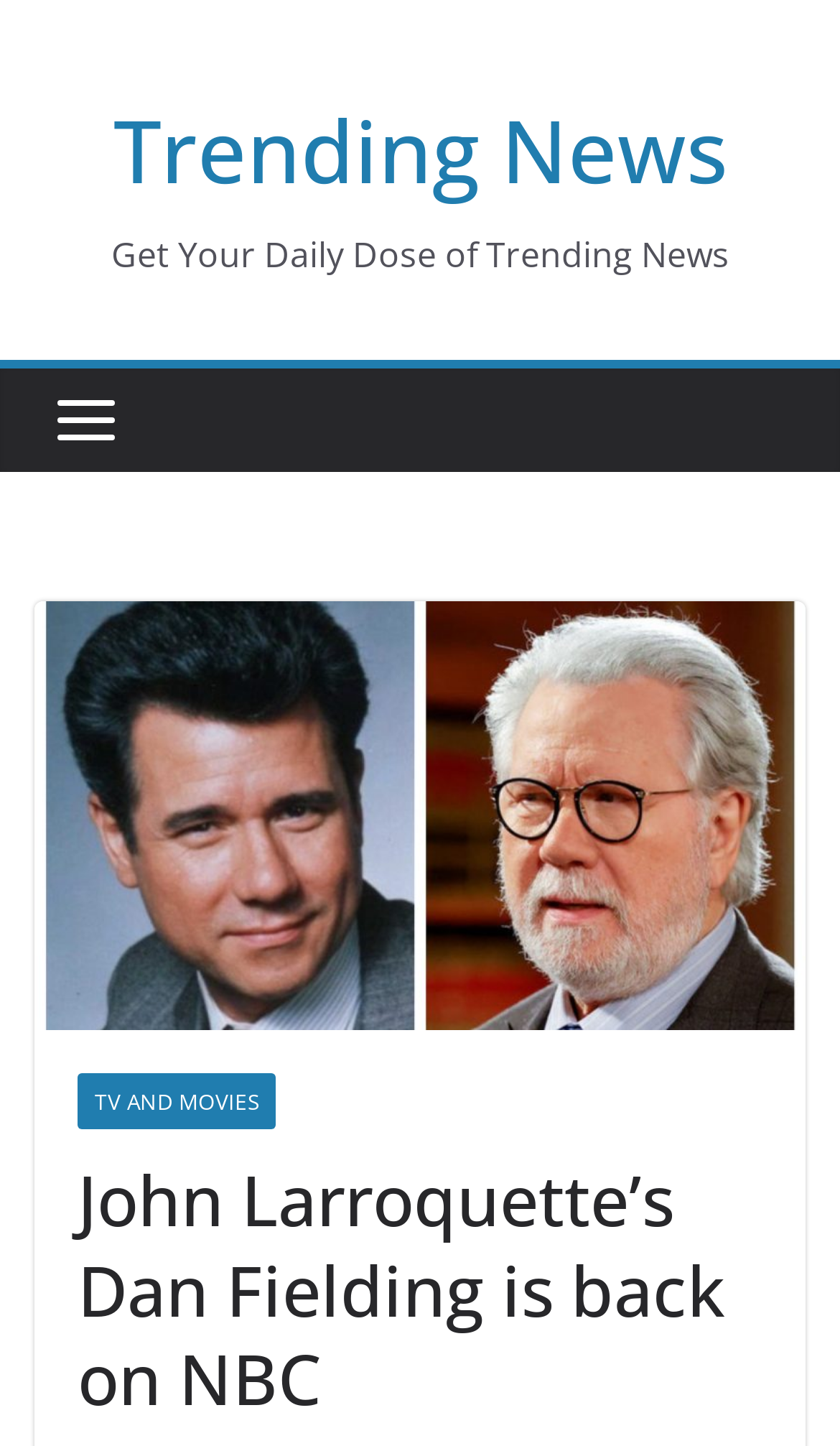Provide the bounding box coordinates for the UI element described in this sentence: "TV and Movies". The coordinates should be four float values between 0 and 1, i.e., [left, top, right, bottom].

[0.092, 0.742, 0.328, 0.781]